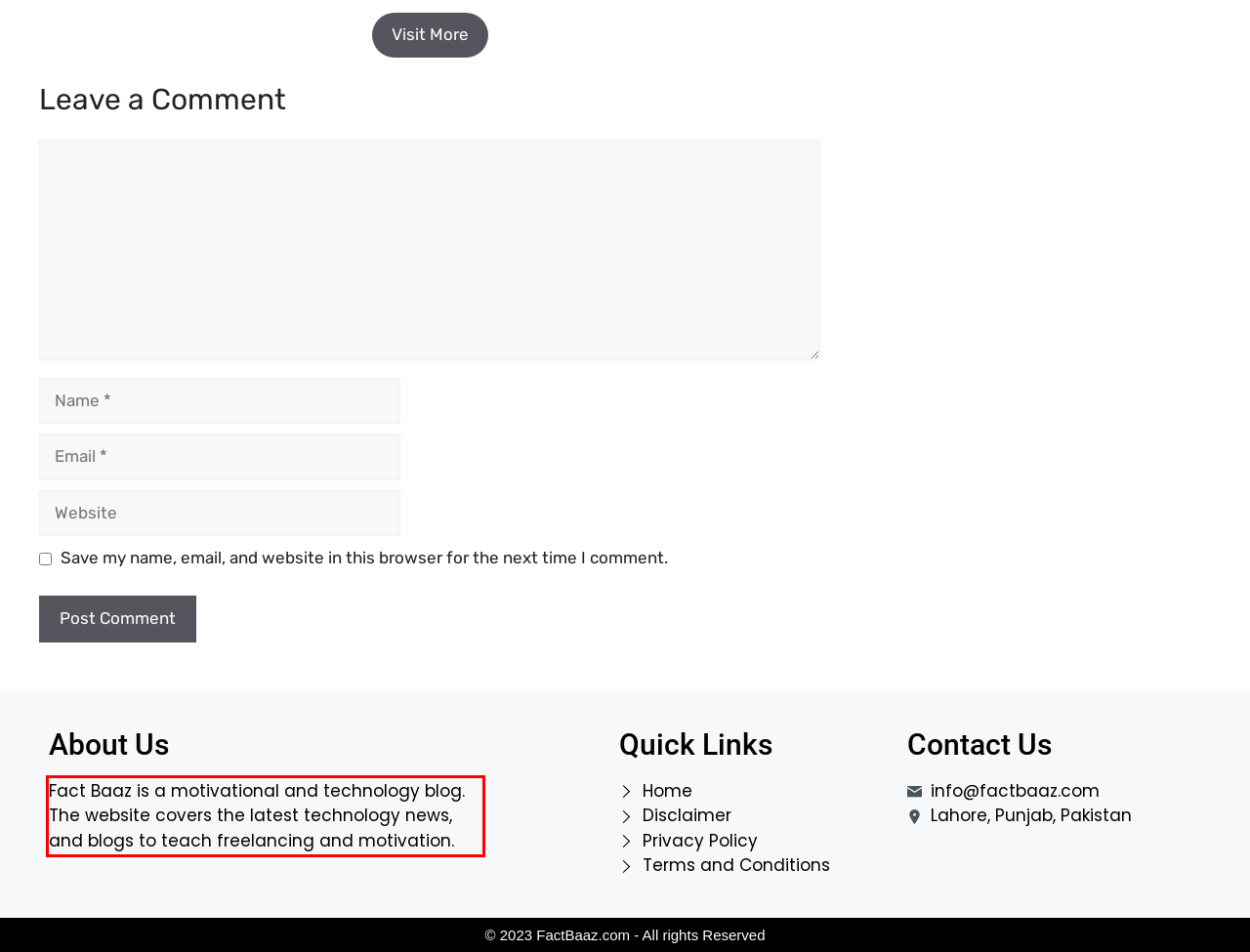Look at the screenshot of the webpage, locate the red rectangle bounding box, and generate the text content that it contains.

Fact Baaz is a motivational and technology blog. The website covers the latest technology news, and blogs to teach freelancing and motivation.